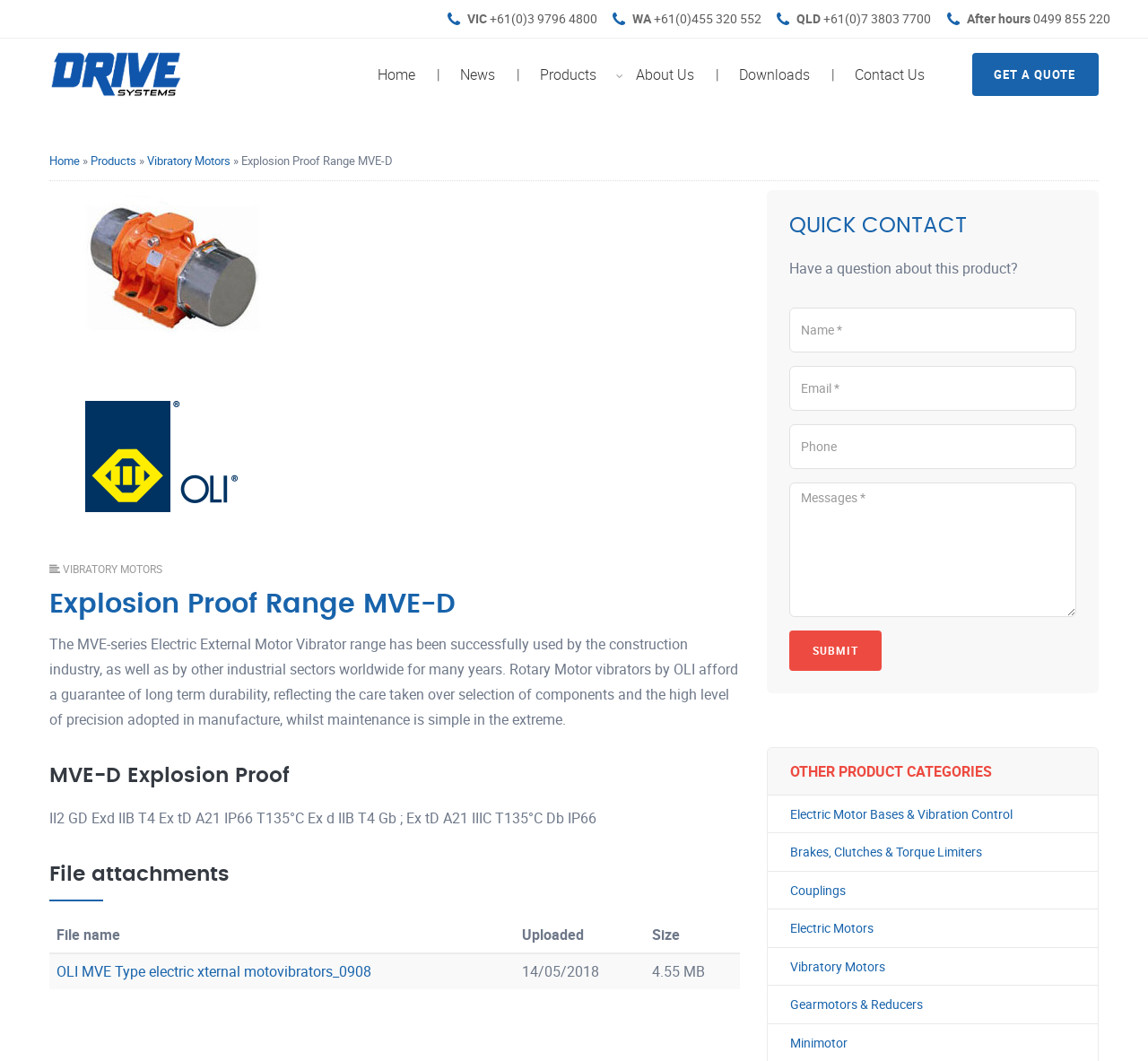Can you find the bounding box coordinates for the element that needs to be clicked to execute this instruction: "Click on the 'Contact Us' link"? The coordinates should be given as four float numbers between 0 and 1, i.e., [left, top, right, bottom].

[0.744, 0.036, 0.838, 0.104]